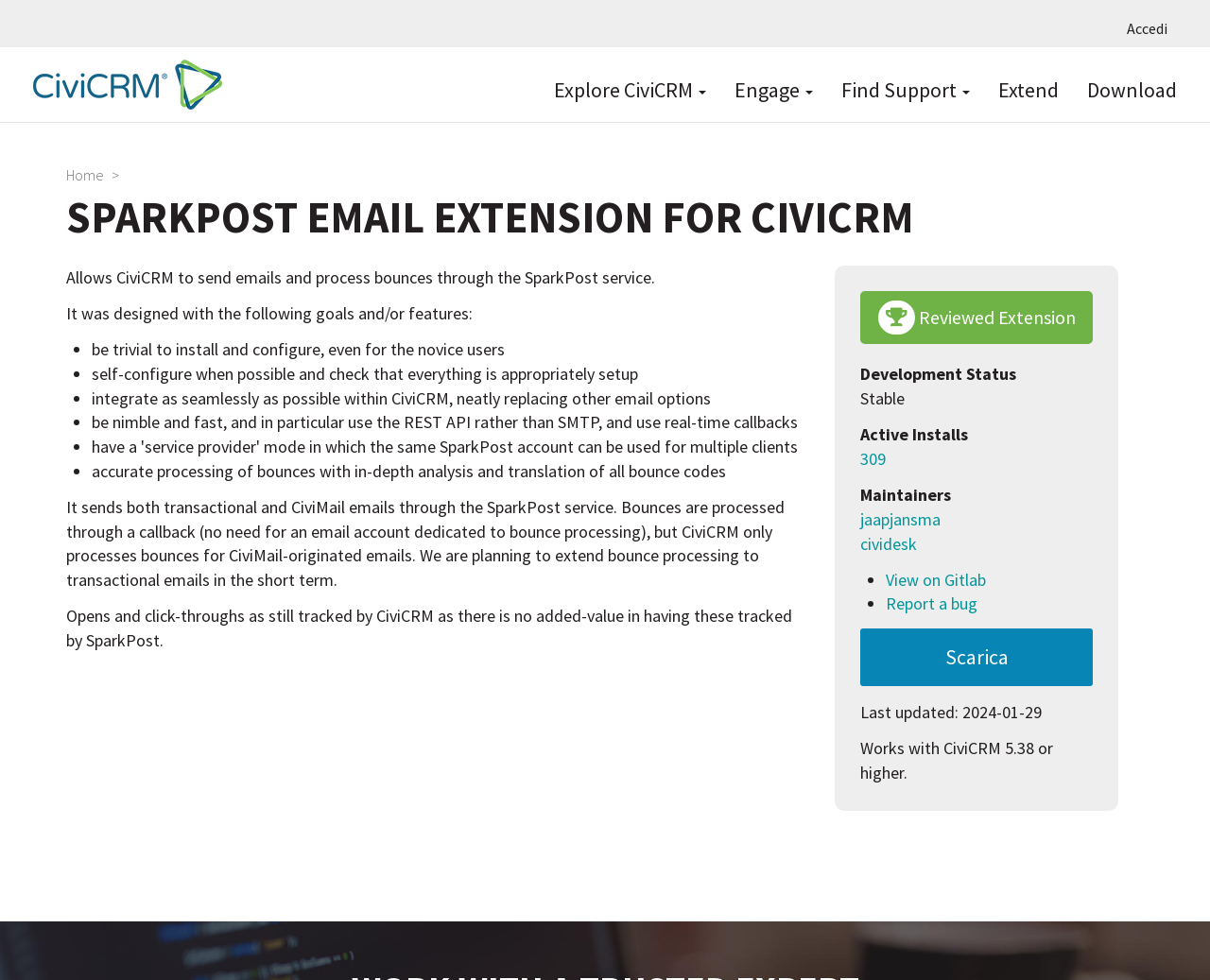Identify the bounding box coordinates of the area that should be clicked in order to complete the given instruction: "Access user account menu". The bounding box coordinates should be four float numbers between 0 and 1, i.e., [left, top, right, bottom].

[0.92, 0.0, 0.977, 0.048]